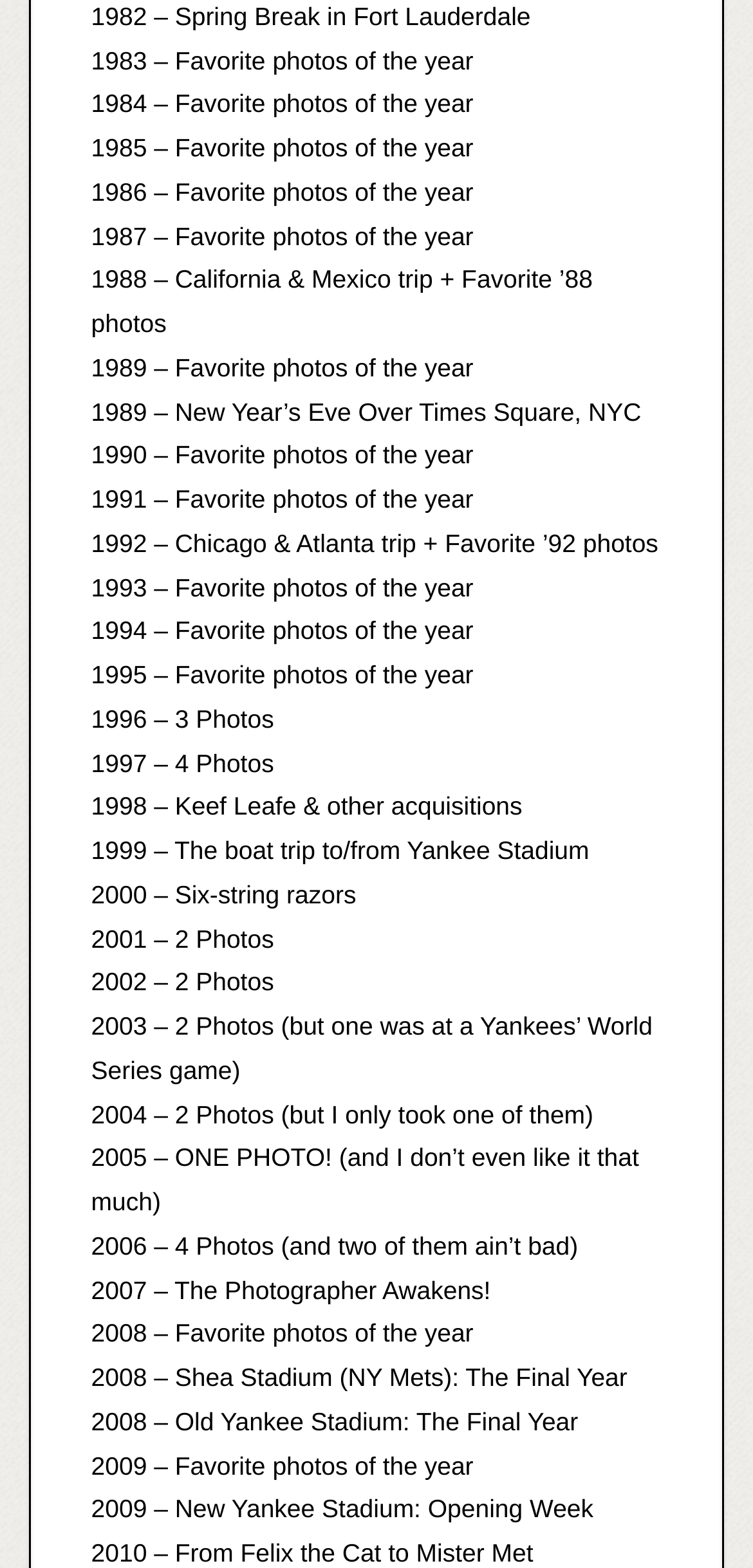Highlight the bounding box coordinates of the element that should be clicked to carry out the following instruction: "Explore 2008 Favorite photos". The coordinates must be given as four float numbers ranging from 0 to 1, i.e., [left, top, right, bottom].

[0.121, 0.841, 0.629, 0.86]